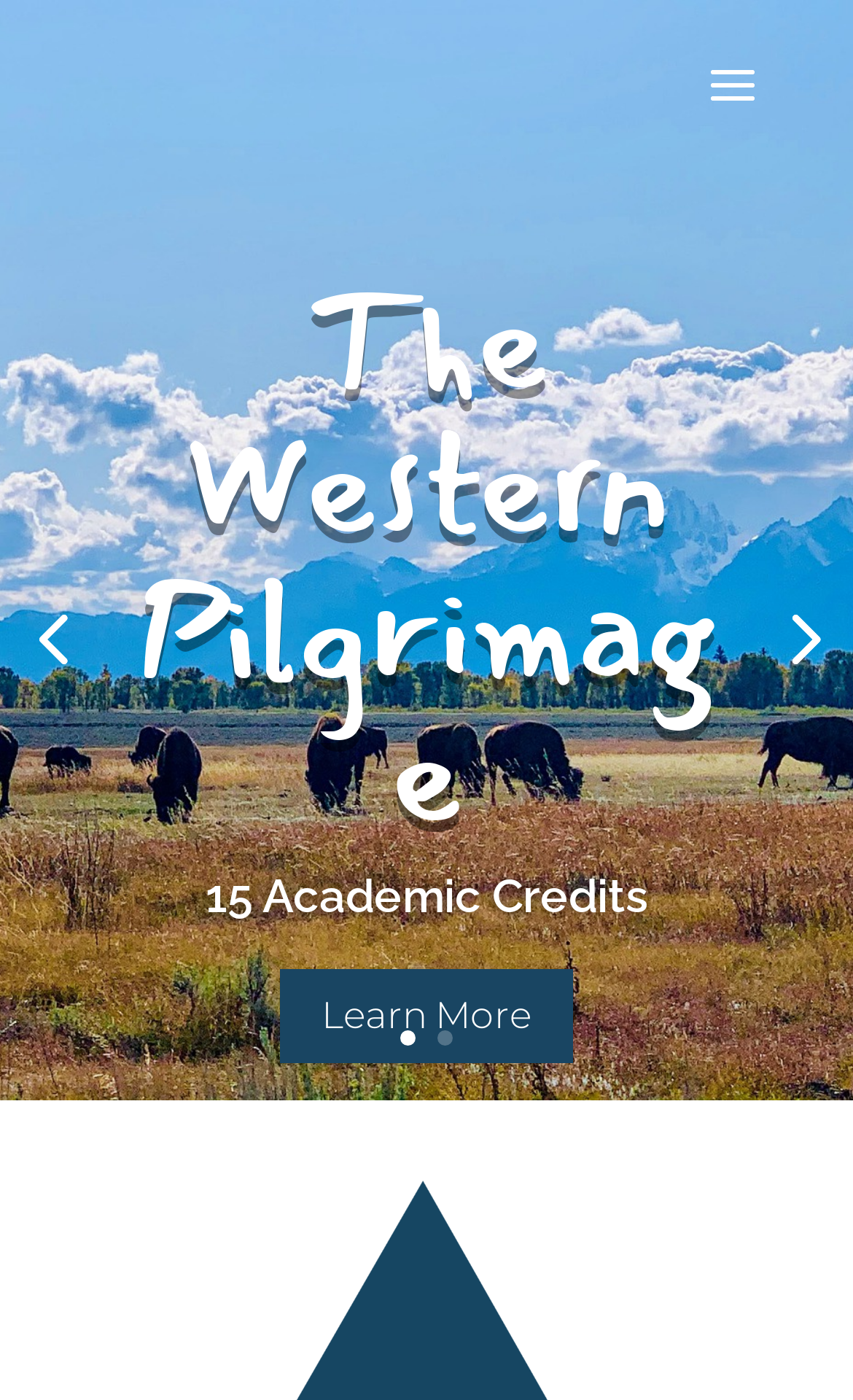How many columns are there in the layout table?
Answer the question based on the image using a single word or a brief phrase.

1